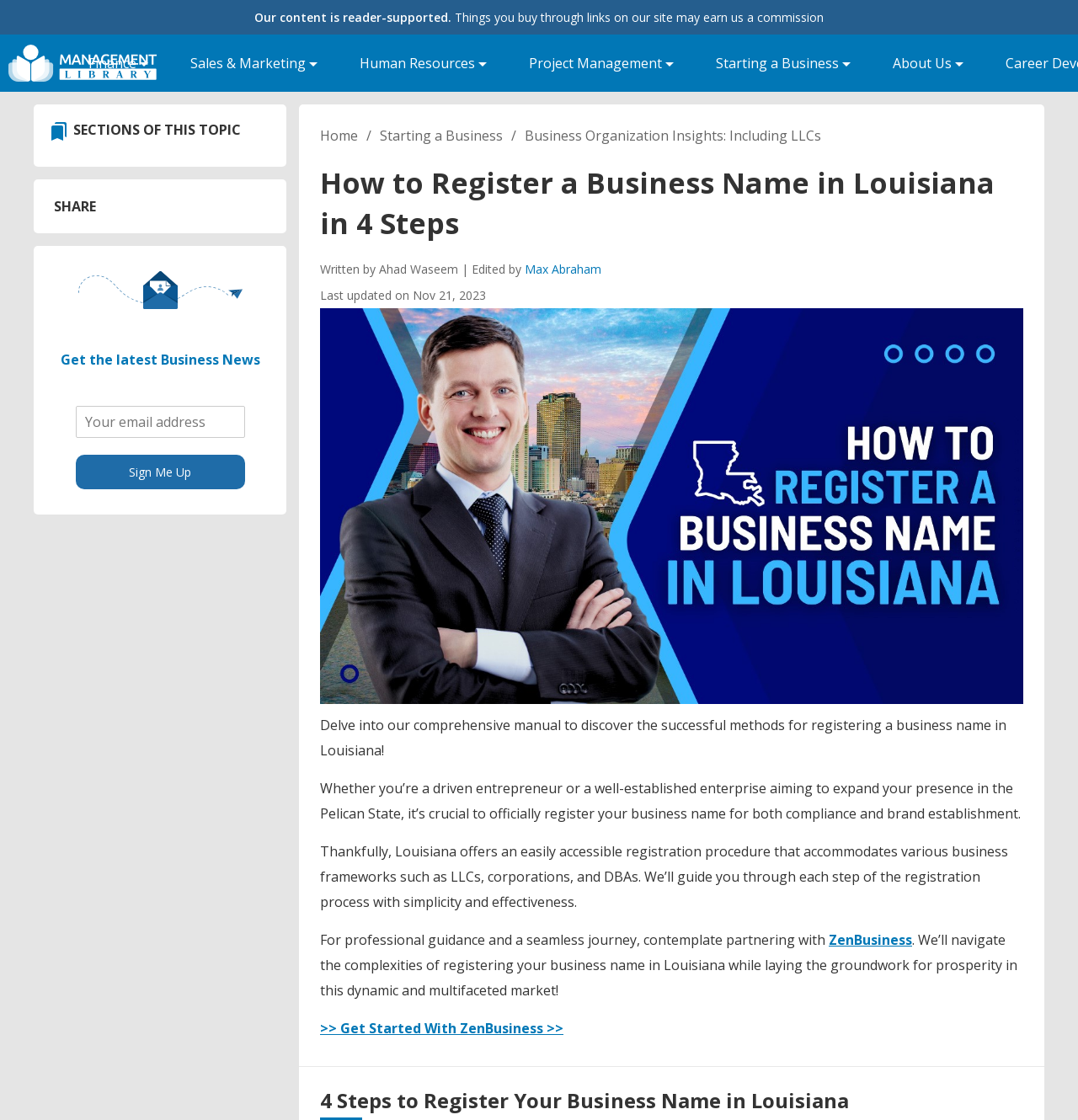Generate an in-depth caption that captures all aspects of the webpage.

This webpage is a guide on how to register a business name in Louisiana in 4 steps. At the top, there is a disclaimer stating that the content is reader-supported and that purchases made through links on the site may earn a commission. Below this, there is a navigation menu with links to various sections, including Finance, Sales & Marketing, Human Resources, and more.

On the left side, there is a sidebar with a link to the website's logo, Management.org, and a menu with links to different sections of the site. Below this, there is a section with a heading "Get the latest Business News" and a textbox to enter an email address to sign up for news.

The main content of the page is divided into sections, with a breadcrumb navigation at the top showing the current location: Home > Starting a Business > Business Organization Insights: Including LLCs. The main heading "How to Register a Business Name in Louisiana in 4 Steps" is followed by a brief introduction to the article, including the author and editor's names and the last updated date.

The article itself is divided into several paragraphs, with a brief overview of the importance of registering a business name in Louisiana and an introduction to the registration process. The text is accompanied by a call-to-action link to partner with ZenBusiness for professional guidance. At the bottom, there is a final call-to-action link to get started with ZenBusiness.